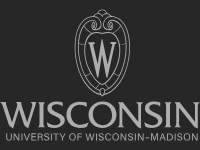What is the font style of the university's full name?
Please answer the question with as much detail and depth as you can.

The font style of the university's full name is refined and understated because it is described as such in the caption, indicating a subtle and sophisticated typography.